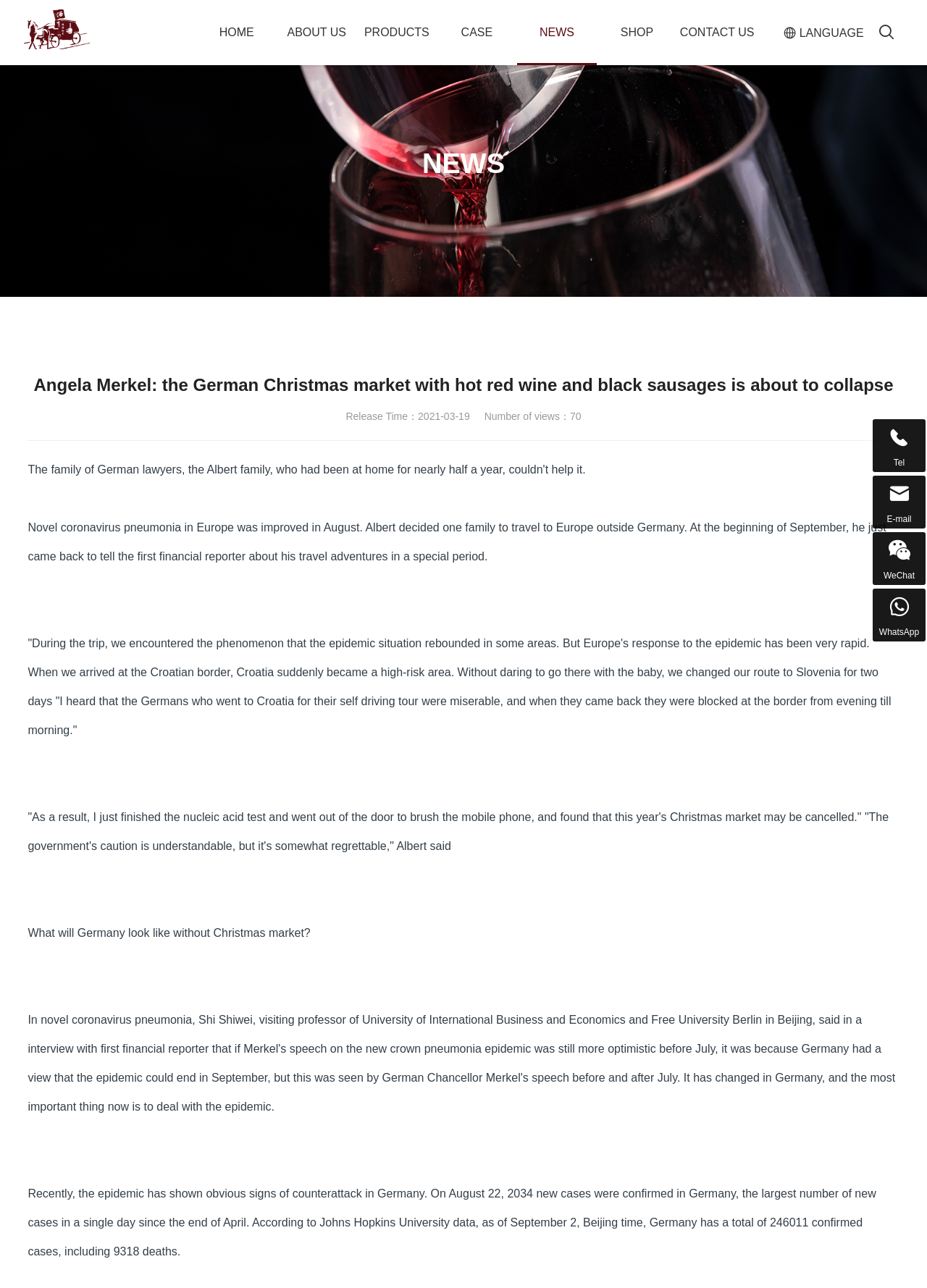Indicate the bounding box coordinates of the clickable region to achieve the following instruction: "Select English language."

[0.846, 0.051, 0.932, 0.079]